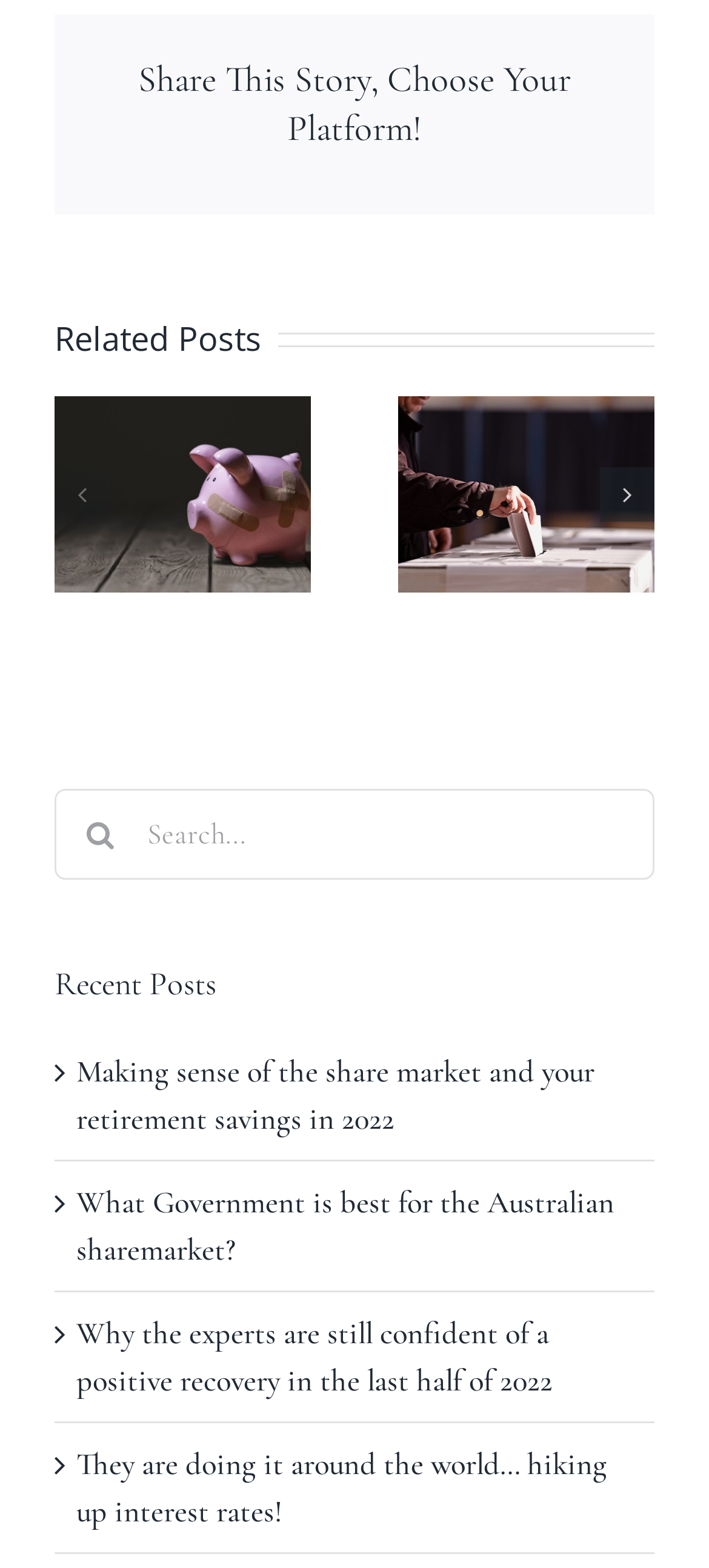Please identify the bounding box coordinates of the element that needs to be clicked to perform the following instruction: "Browse recent posts".

[0.077, 0.613, 0.923, 0.641]